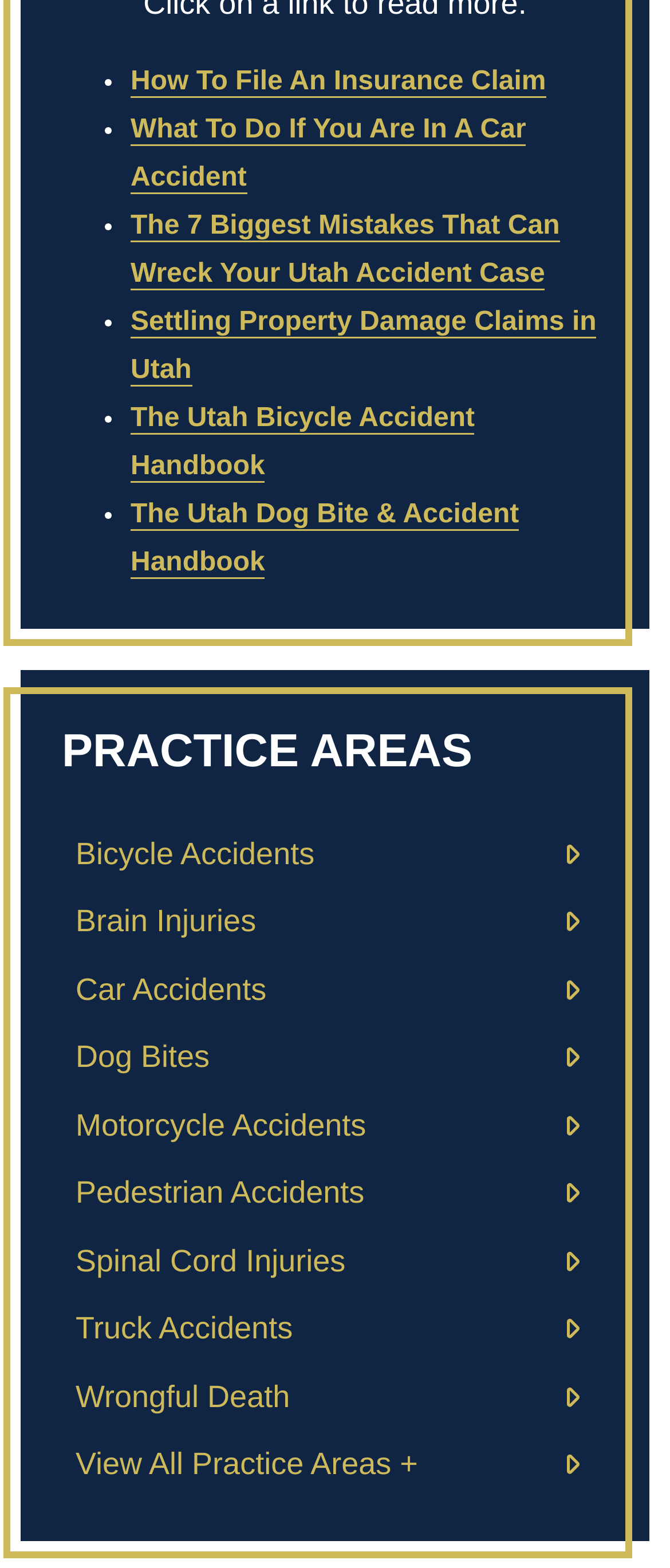Identify the bounding box coordinates of the section that should be clicked to achieve the task described: "Explore 'Wrongful Death'".

[0.113, 0.879, 0.433, 0.901]